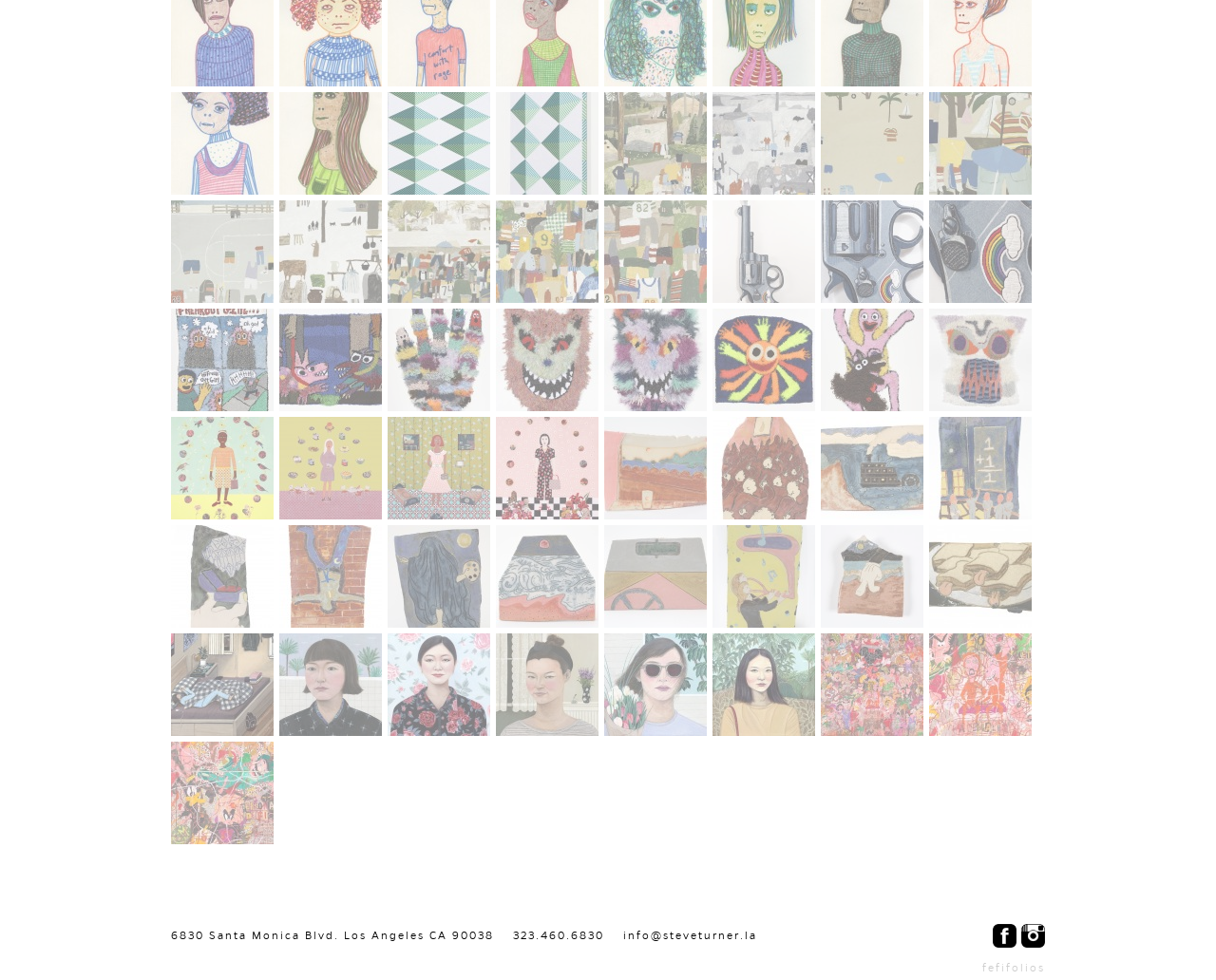How many images are on the webpage?
Please provide a single word or phrase as your answer based on the screenshot.

30